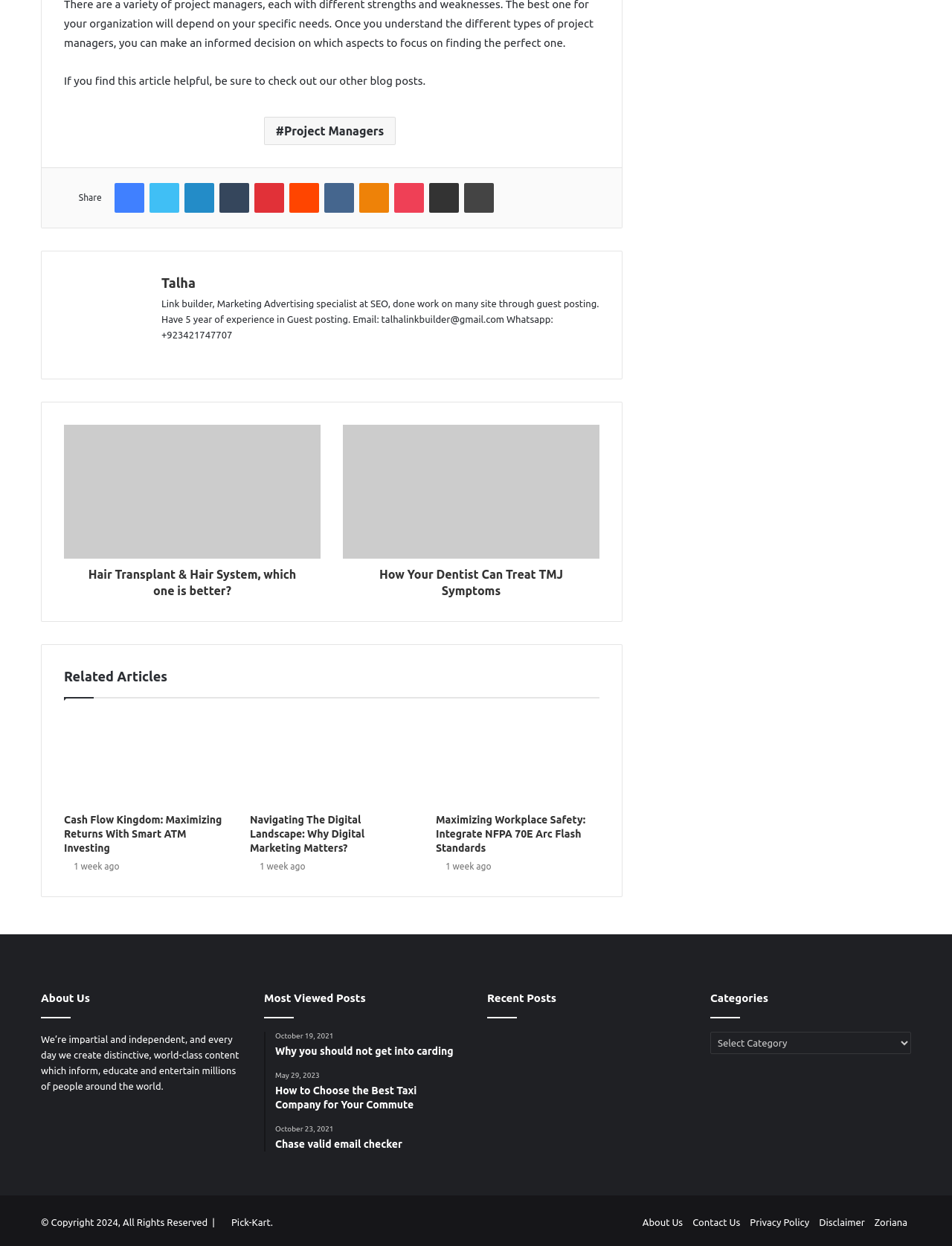Determine the bounding box coordinates of the UI element that matches the following description: "Privacy Policy". The coordinates should be four float numbers between 0 and 1 in the format [left, top, right, bottom].

[0.788, 0.976, 0.85, 0.985]